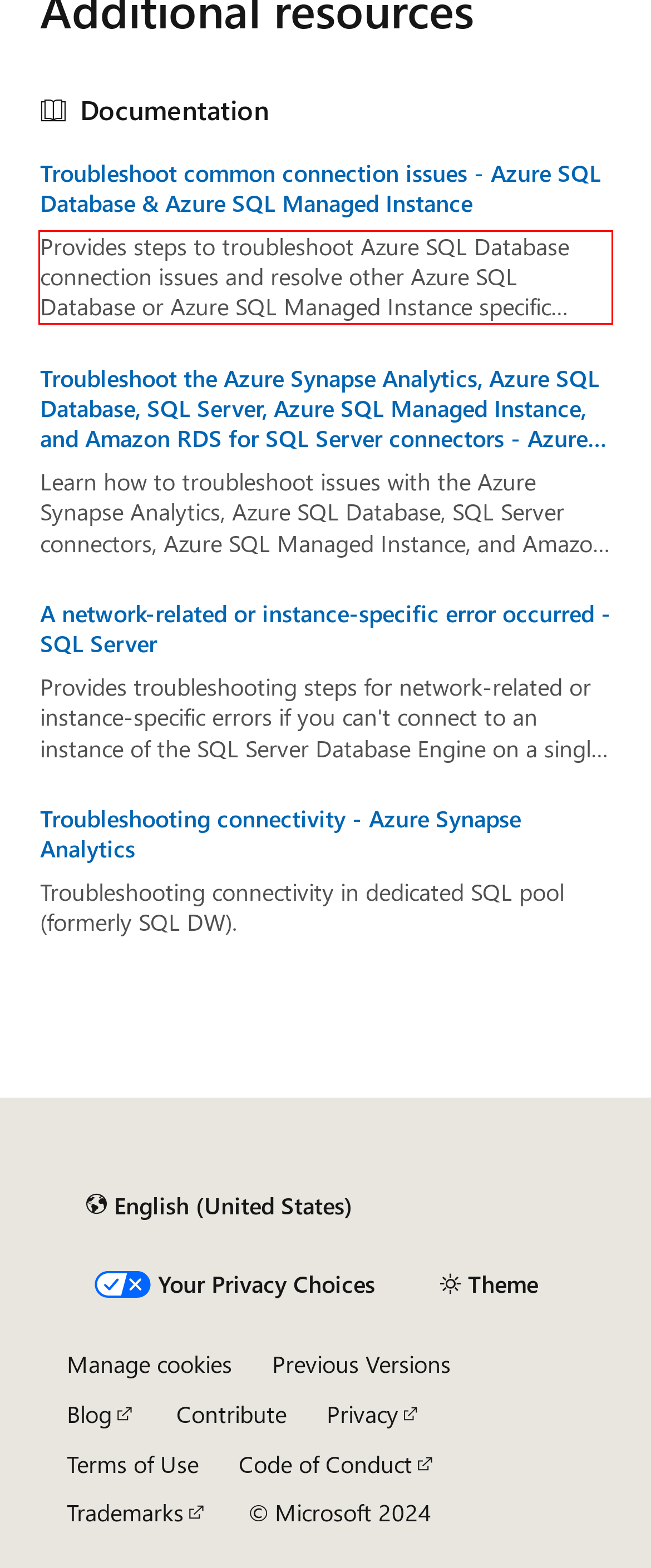Given a screenshot of a webpage containing a red bounding box, perform OCR on the text within this red bounding box and provide the text content.

Provides steps to troubleshoot Azure SQL Database connection issues and resolve other Azure SQL Database or Azure SQL Managed Instance specific issues